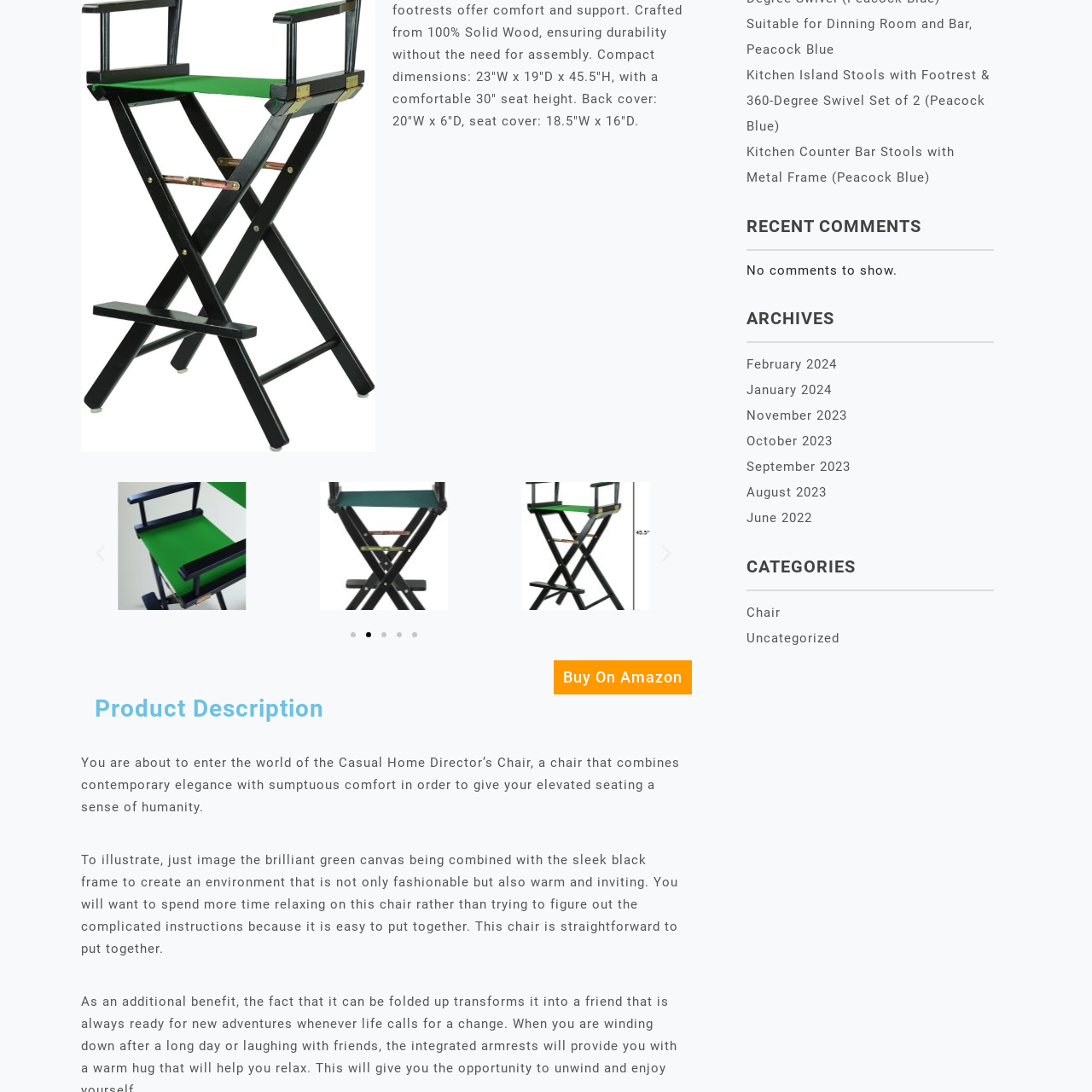Look at the area marked with a blue rectangle, What is the benefit of the chair's sleek frame? 
Provide your answer using a single word or phrase.

Durability and ease of assembly